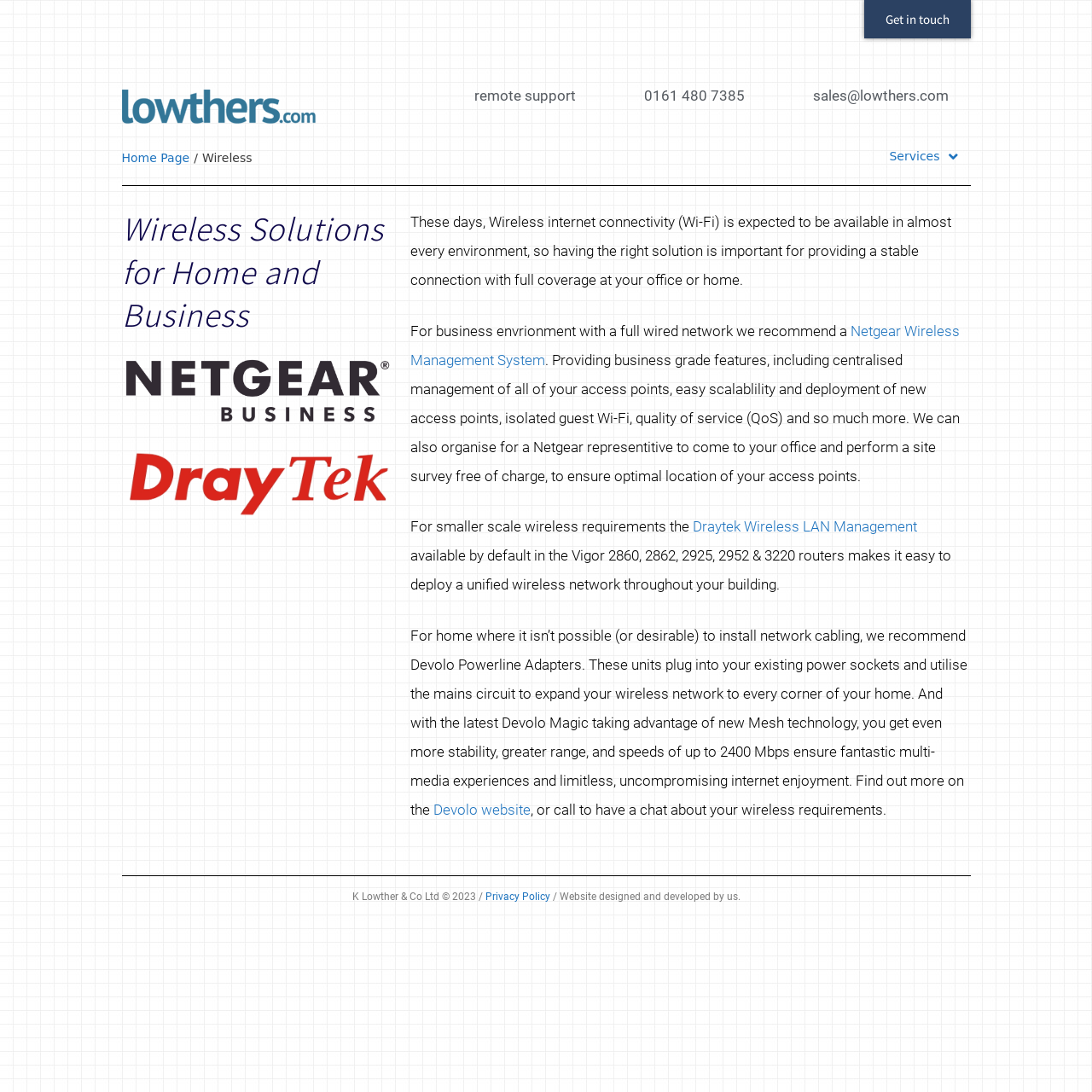Can you find the bounding box coordinates of the area I should click to execute the following instruction: "Visit the 'Beauty Station House' website"?

None